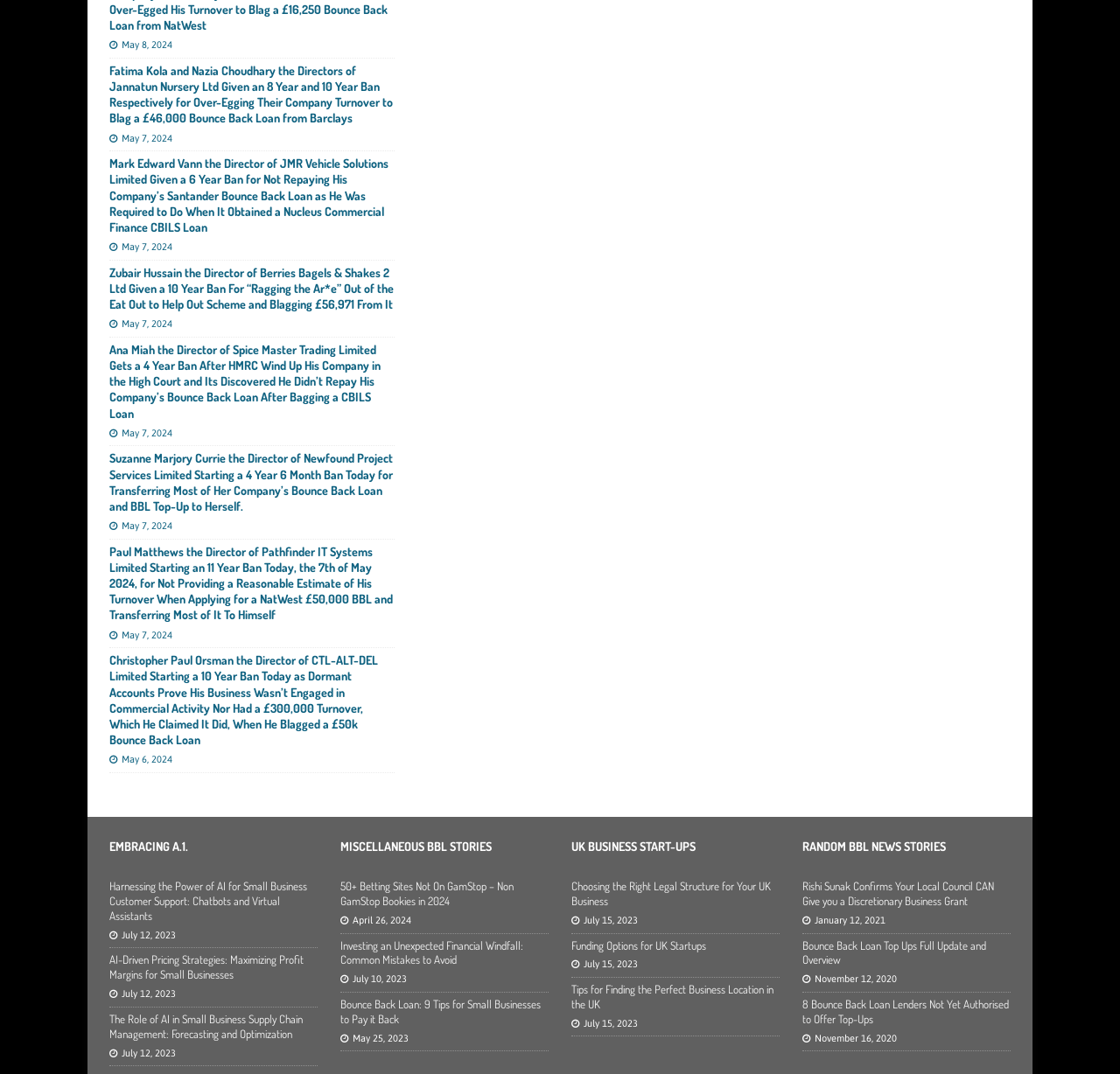Please give the bounding box coordinates of the area that should be clicked to fulfill the following instruction: "Check 'Rishi Sunak Confirms Your Local Council CAN Give you a Discretionary Business Grant'". The coordinates should be in the format of four float numbers from 0 to 1, i.e., [left, top, right, bottom].

[0.716, 0.819, 0.887, 0.845]